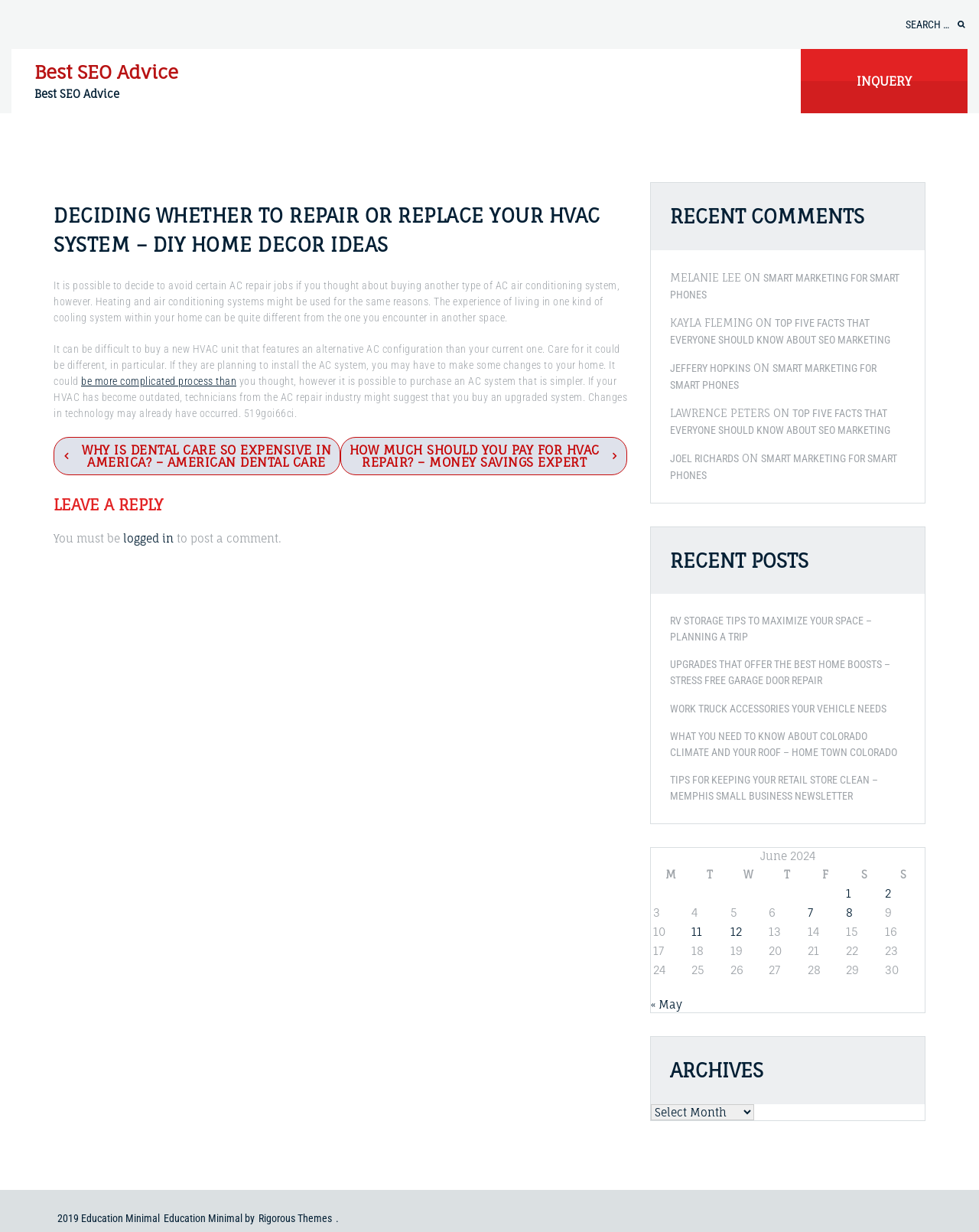Provide a one-word or one-phrase answer to the question:
What is the purpose of the search box at the top of the webpage?

To search the website